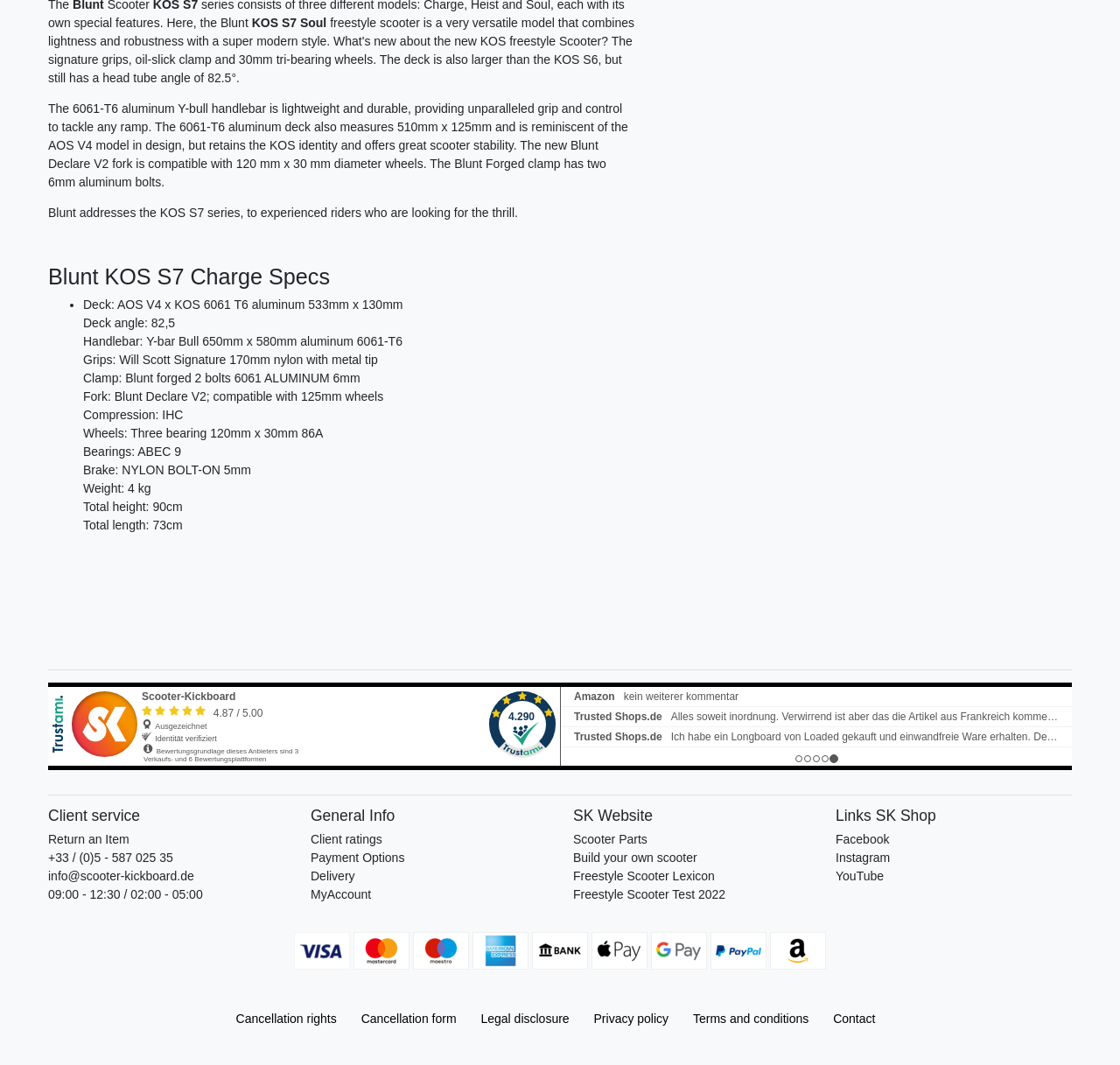What is the weight of the scooter?
Make sure to answer the question with a detailed and comprehensive explanation.

I found this information in the specs section of the webpage, where it says 'Weight: 4 kg'. This indicates that the weight of the scooter is 4 kg.